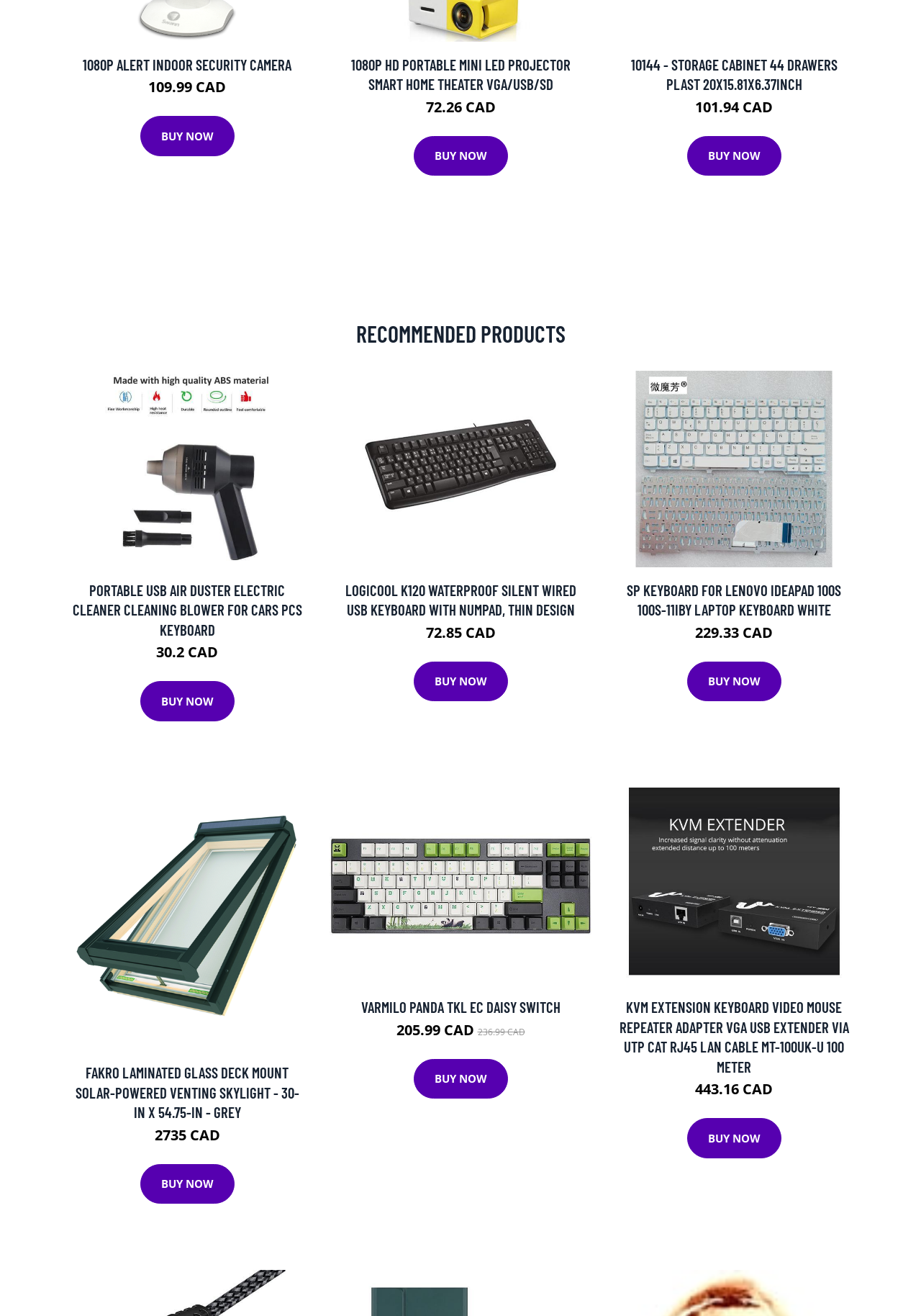Locate the bounding box for the described UI element: "Buy Now". Ensure the coordinates are four float numbers between 0 and 1, formatted as [left, top, right, bottom].

[0.152, 0.919, 0.254, 0.949]